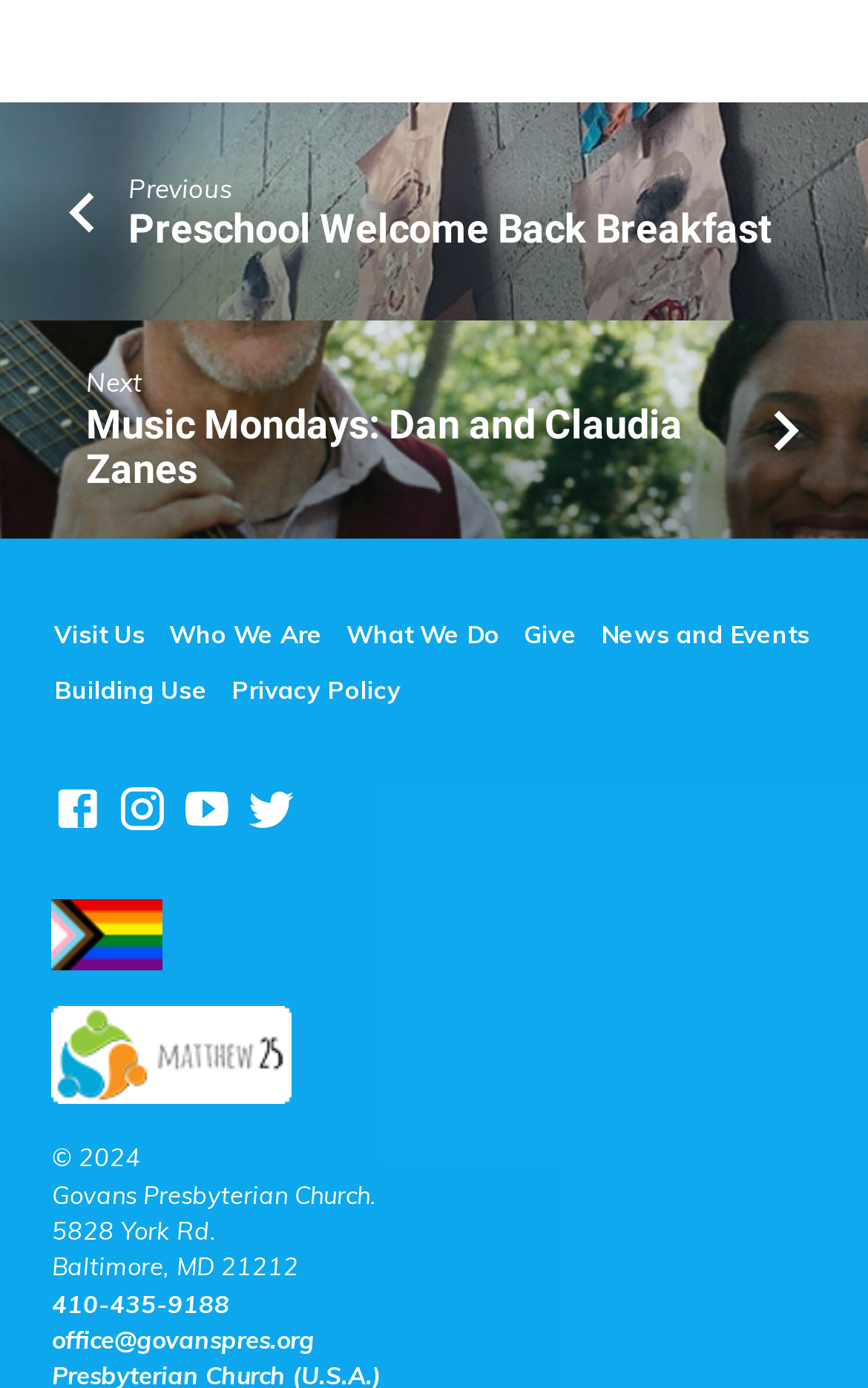What is the event mentioned on the top of the webpage?
Refer to the image and offer an in-depth and detailed answer to the question.

I found the answer by looking at the top of the webpage, where there is a link with the text 'Preschool Welcome Back Breakfast', which suggests that it is an event.